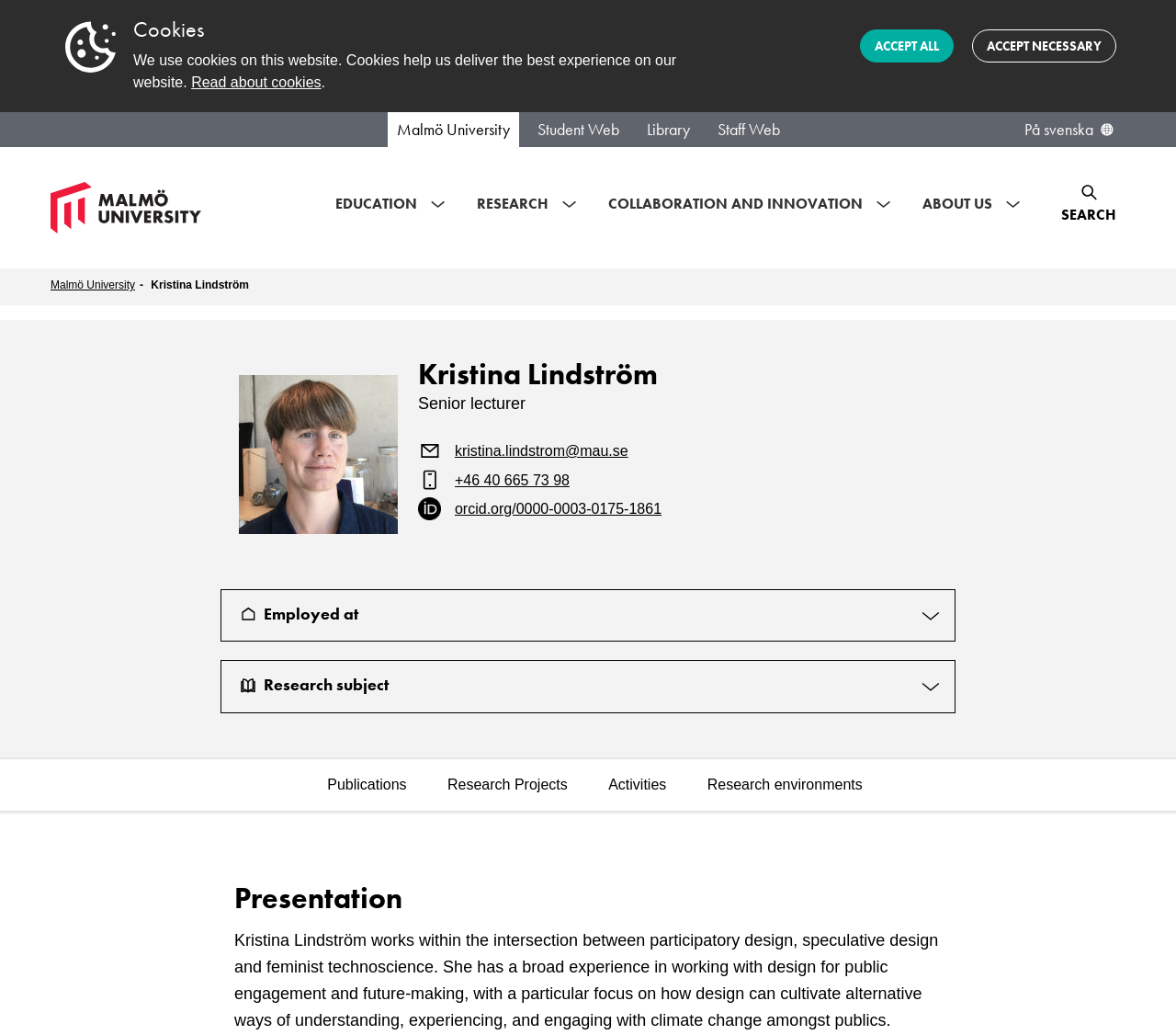Please specify the bounding box coordinates of the region to click in order to perform the following instruction: "Search for something".

[0.891, 0.151, 0.961, 0.242]